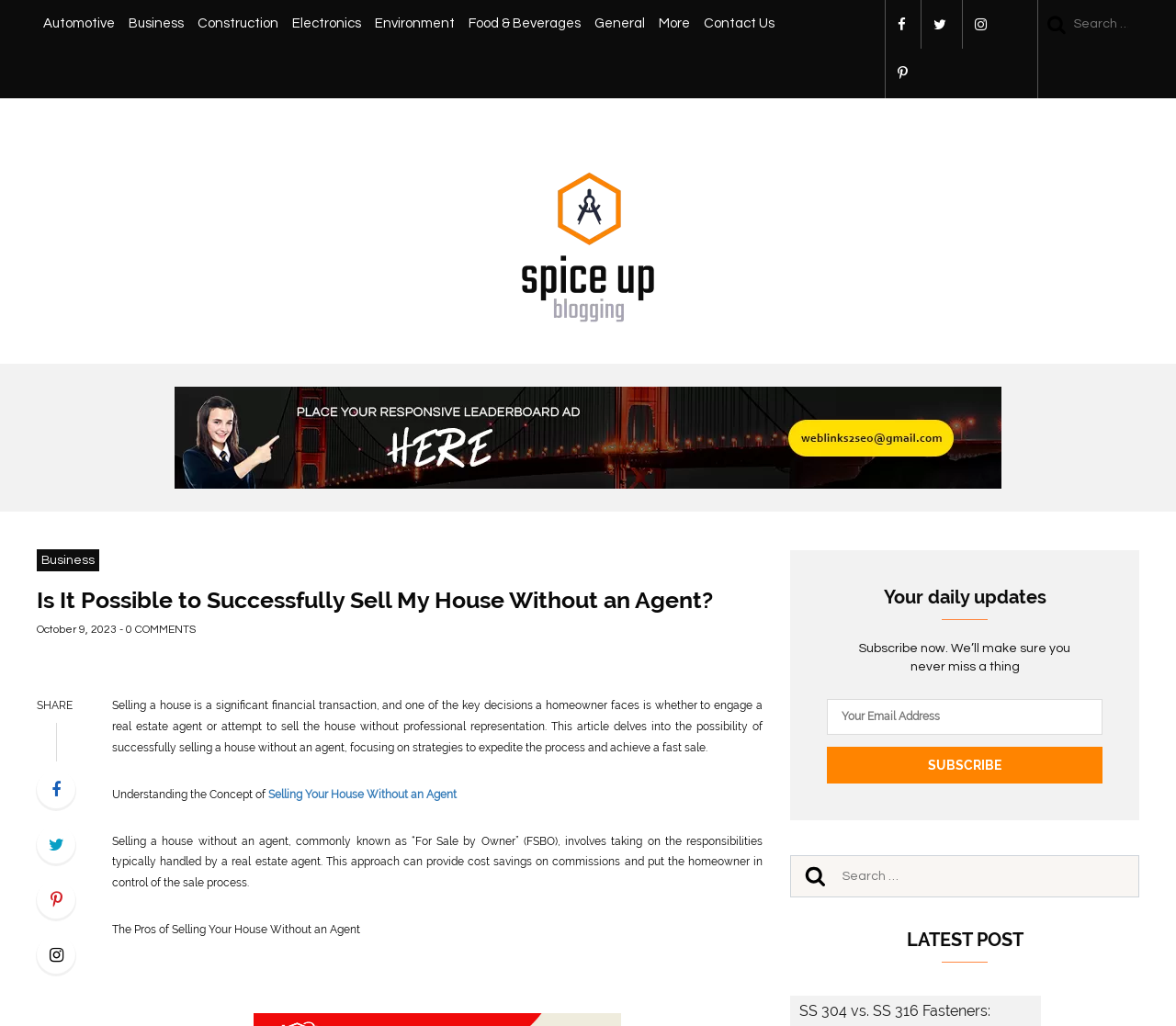Respond concisely with one word or phrase to the following query:
What is the category of the link 'Business'?

Category link